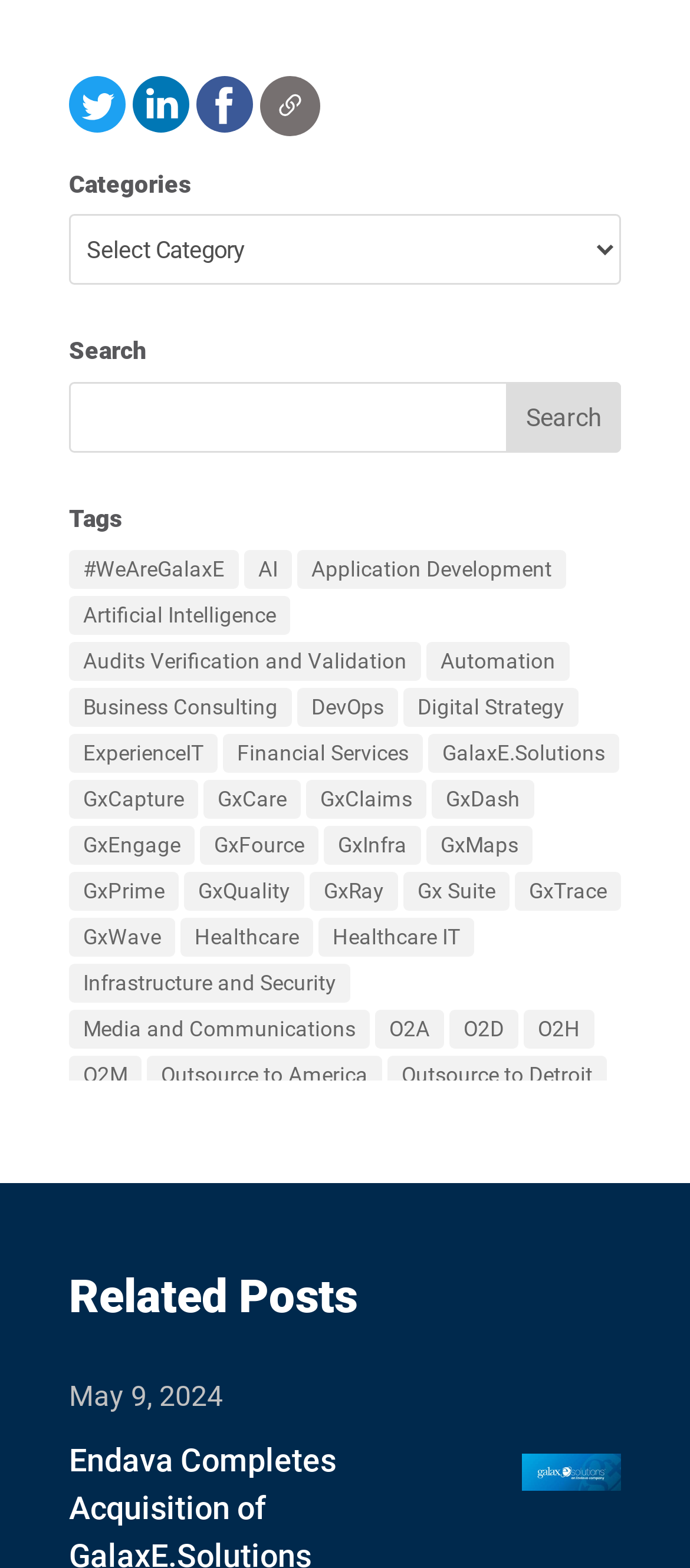Using the element description: "GxMaps", determine the bounding box coordinates. The coordinates should be in the format [left, top, right, bottom], with values between 0 and 1.

[0.618, 0.527, 0.772, 0.552]